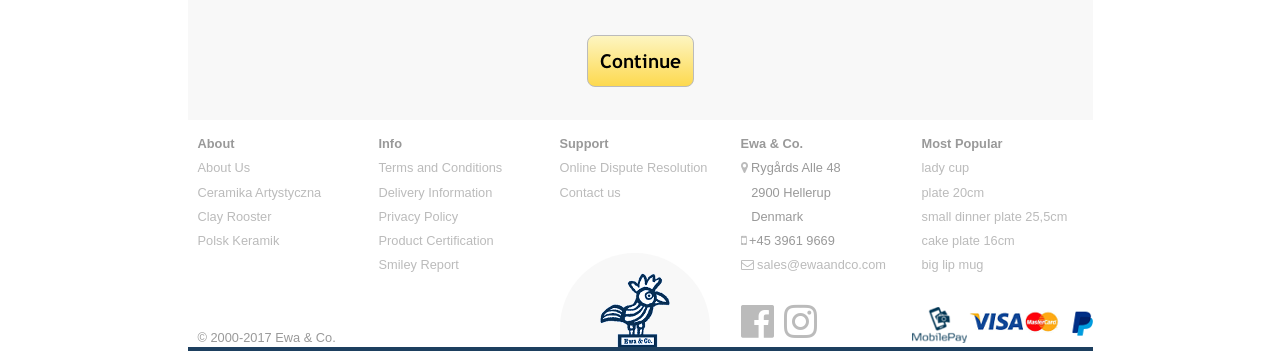Identify the bounding box coordinates of the clickable section necessary to follow the following instruction: "Visit the 'Terms and Conditions' page". The coordinates should be presented as four float numbers from 0 to 1, i.e., [left, top, right, bottom].

[0.296, 0.456, 0.392, 0.499]